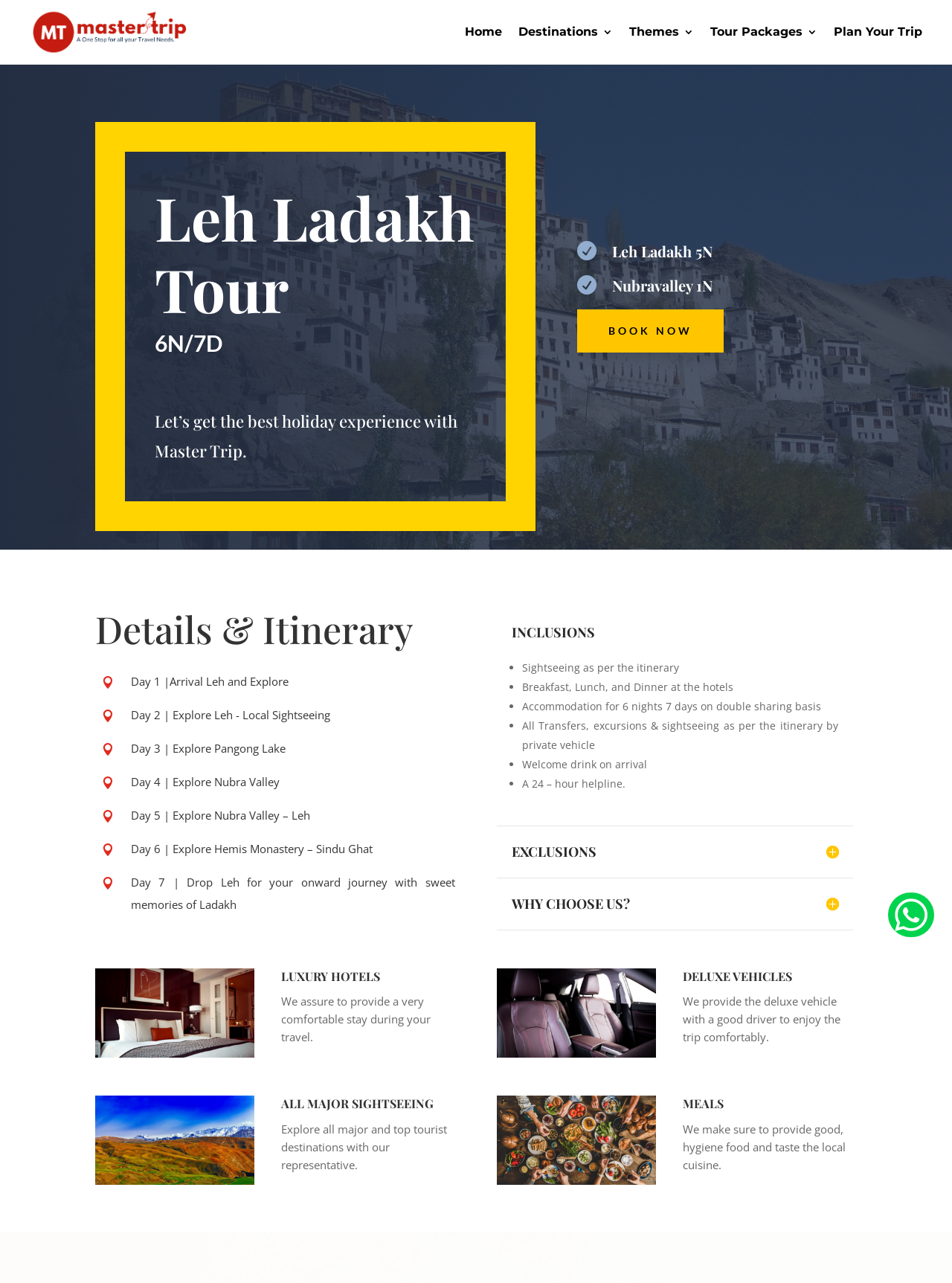Based on the element description Tour Packages, identify the bounding box coordinates for the UI element. The coordinates should be in the format (top-left x, top-left y, bottom-right x, bottom-right y) and within the 0 to 1 range.

[0.746, 0.003, 0.859, 0.047]